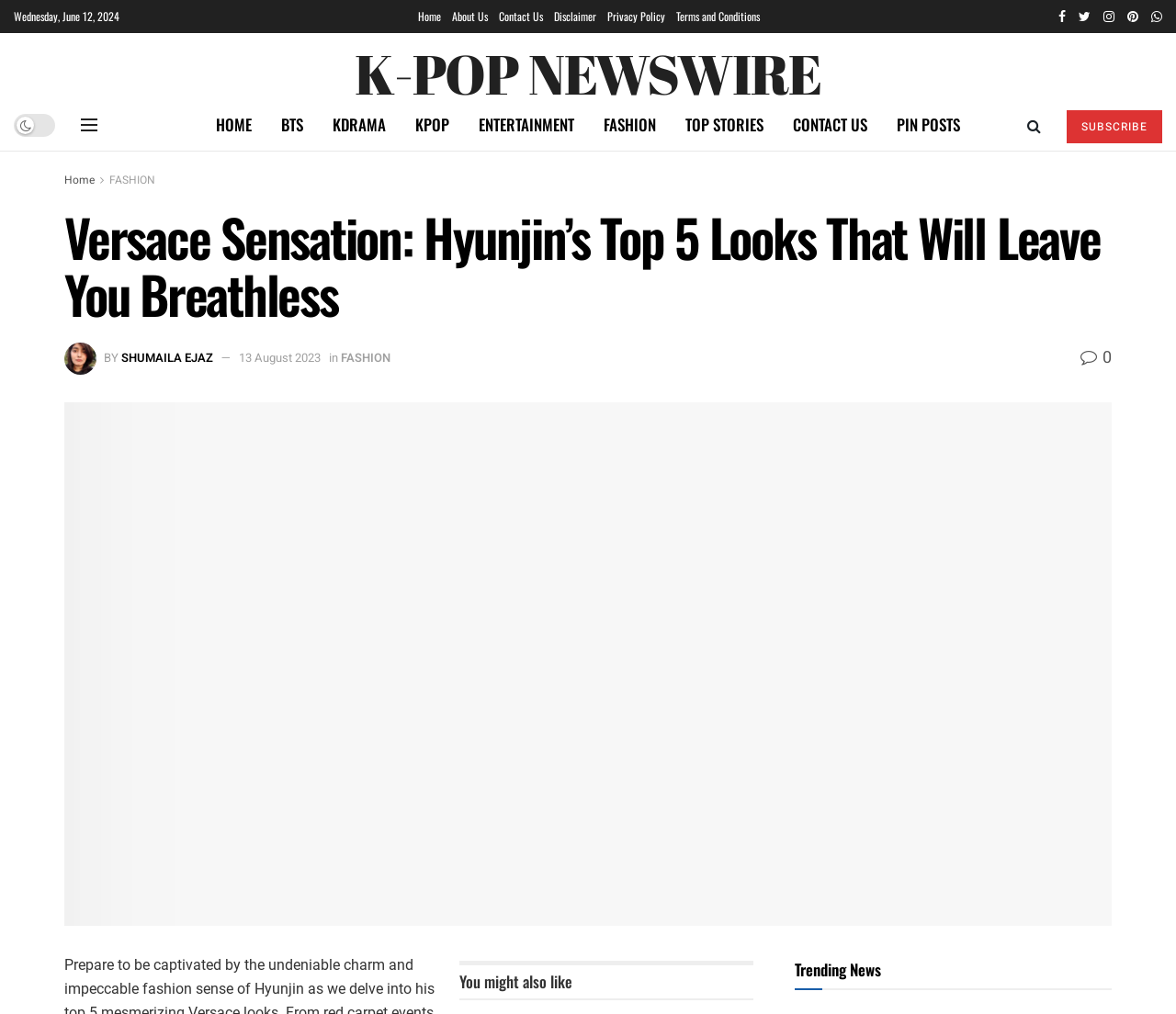Predict the bounding box coordinates of the area that should be clicked to accomplish the following instruction: "Read the article by SHUMAILA EJAZ". The bounding box coordinates should consist of four float numbers between 0 and 1, i.e., [left, top, right, bottom].

[0.103, 0.344, 0.181, 0.361]